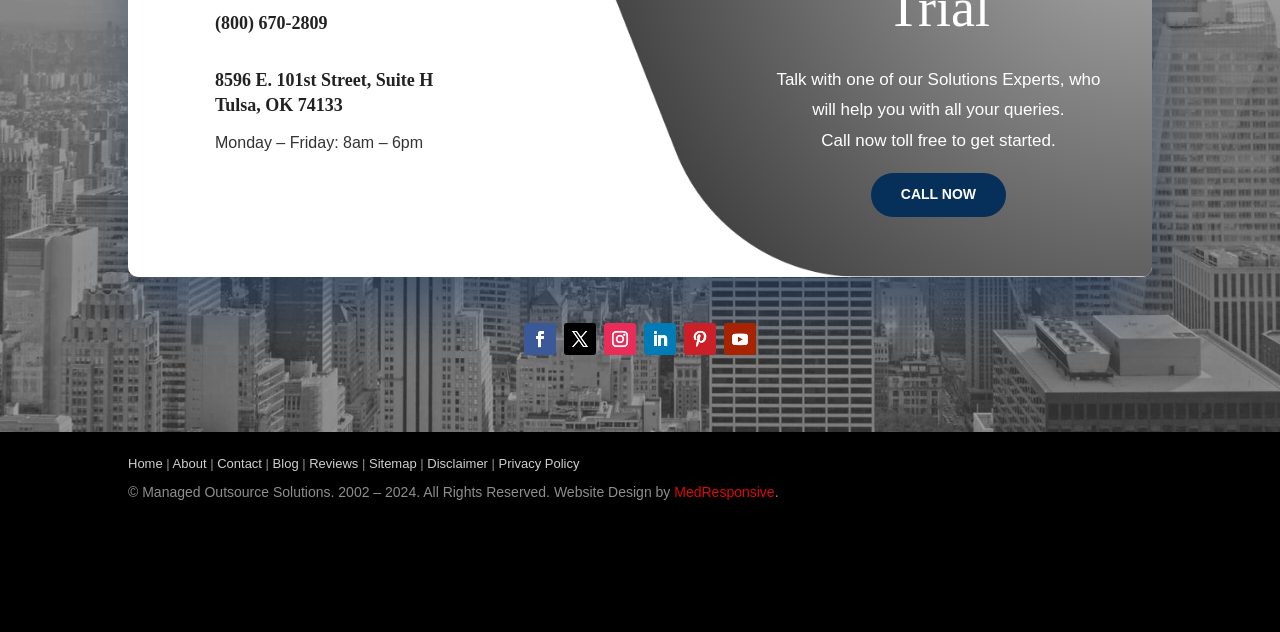Locate the bounding box coordinates of the element I should click to achieve the following instruction: "Search NIH News in Health".

None